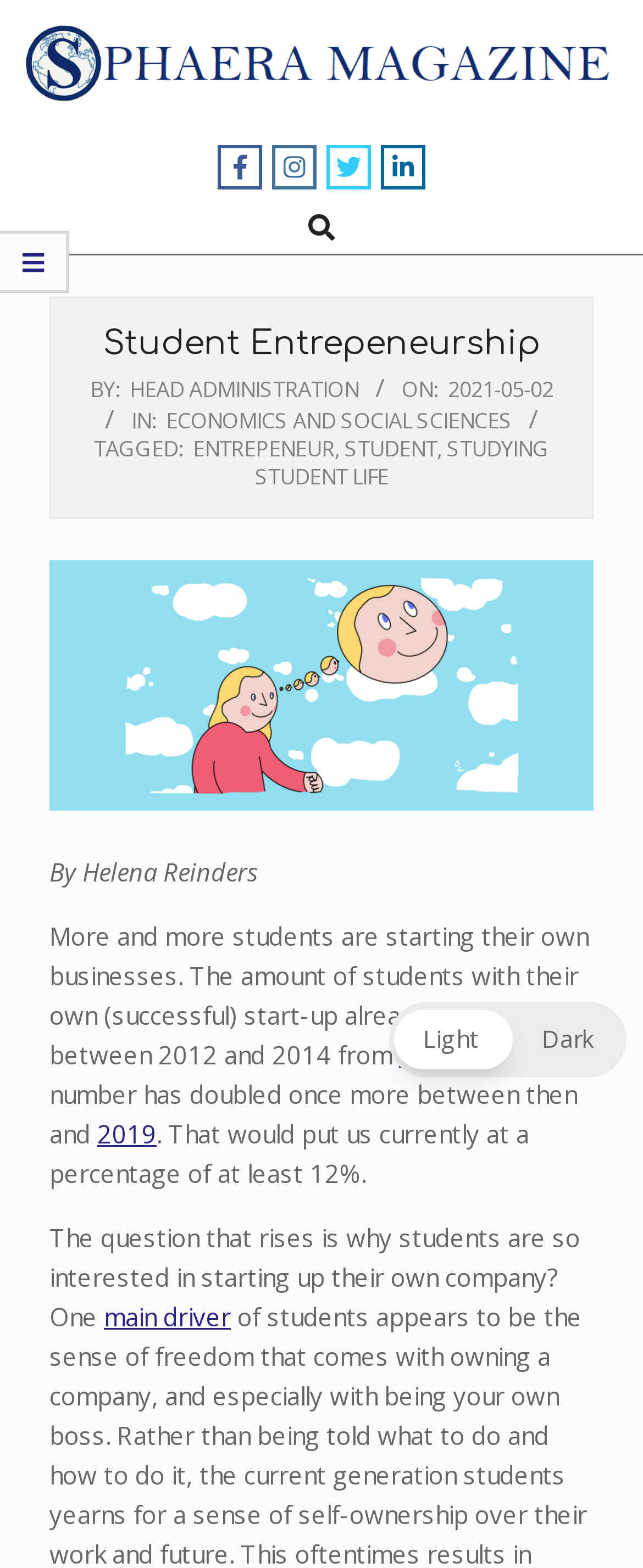Please identify the bounding box coordinates of the clickable area that will allow you to execute the instruction: "Switch to Dark mode".

[0.843, 0.653, 0.922, 0.673]